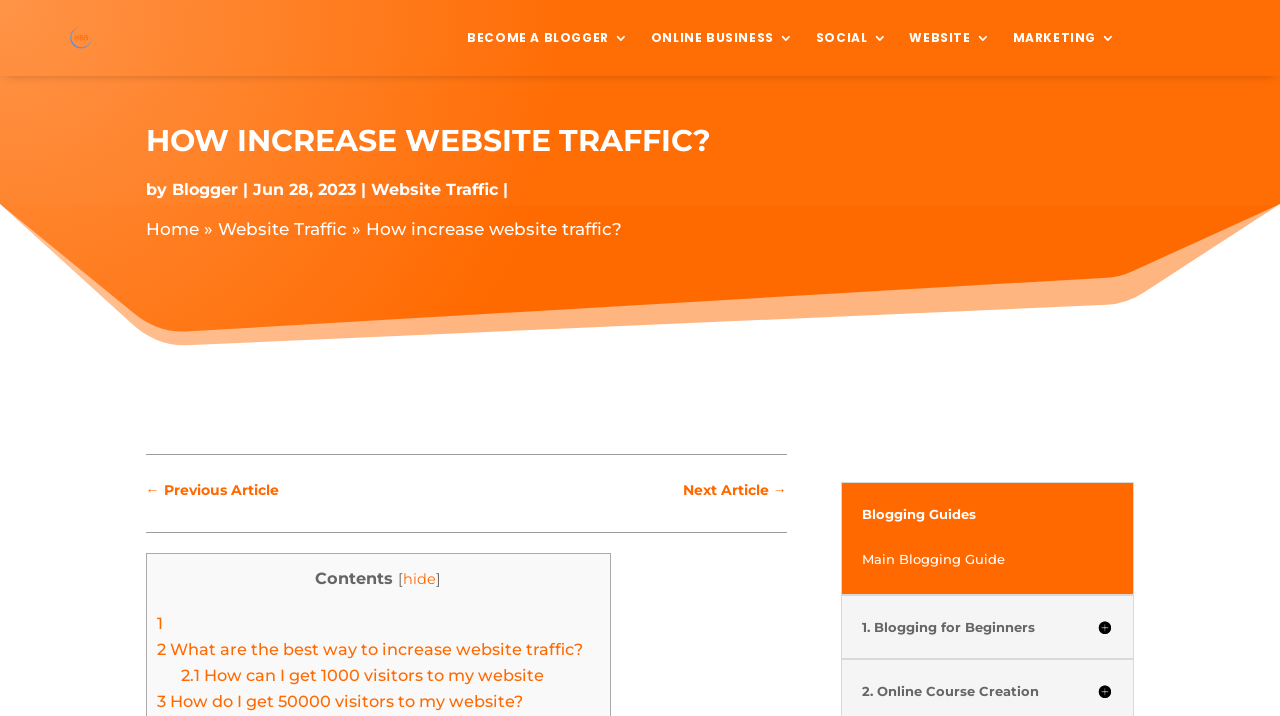Predict the bounding box of the UI element based on this description: "Next Article →".

[0.533, 0.664, 0.615, 0.705]